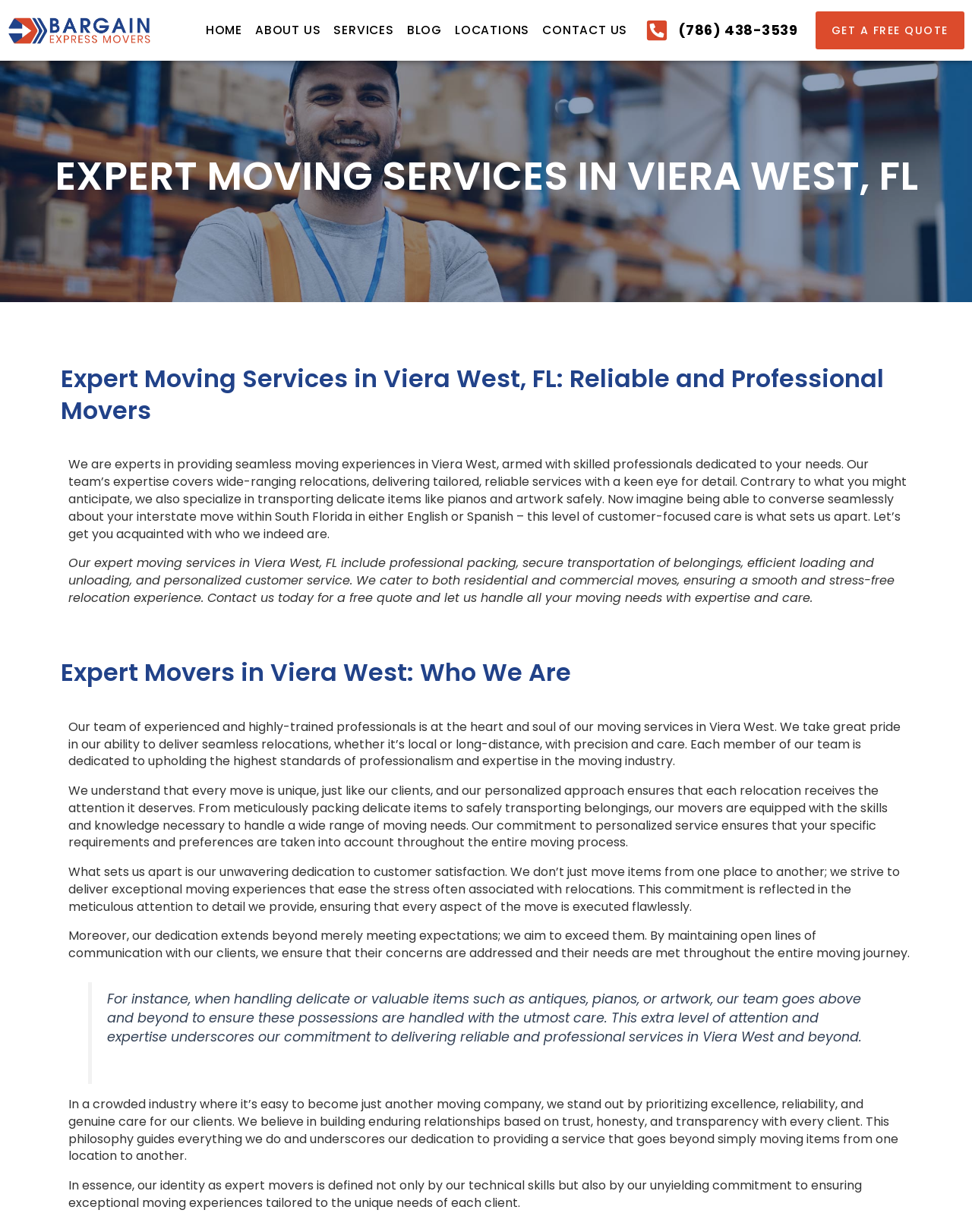What is the company name of the moving service?
Using the visual information, reply with a single word or short phrase.

Bargain Express Movers